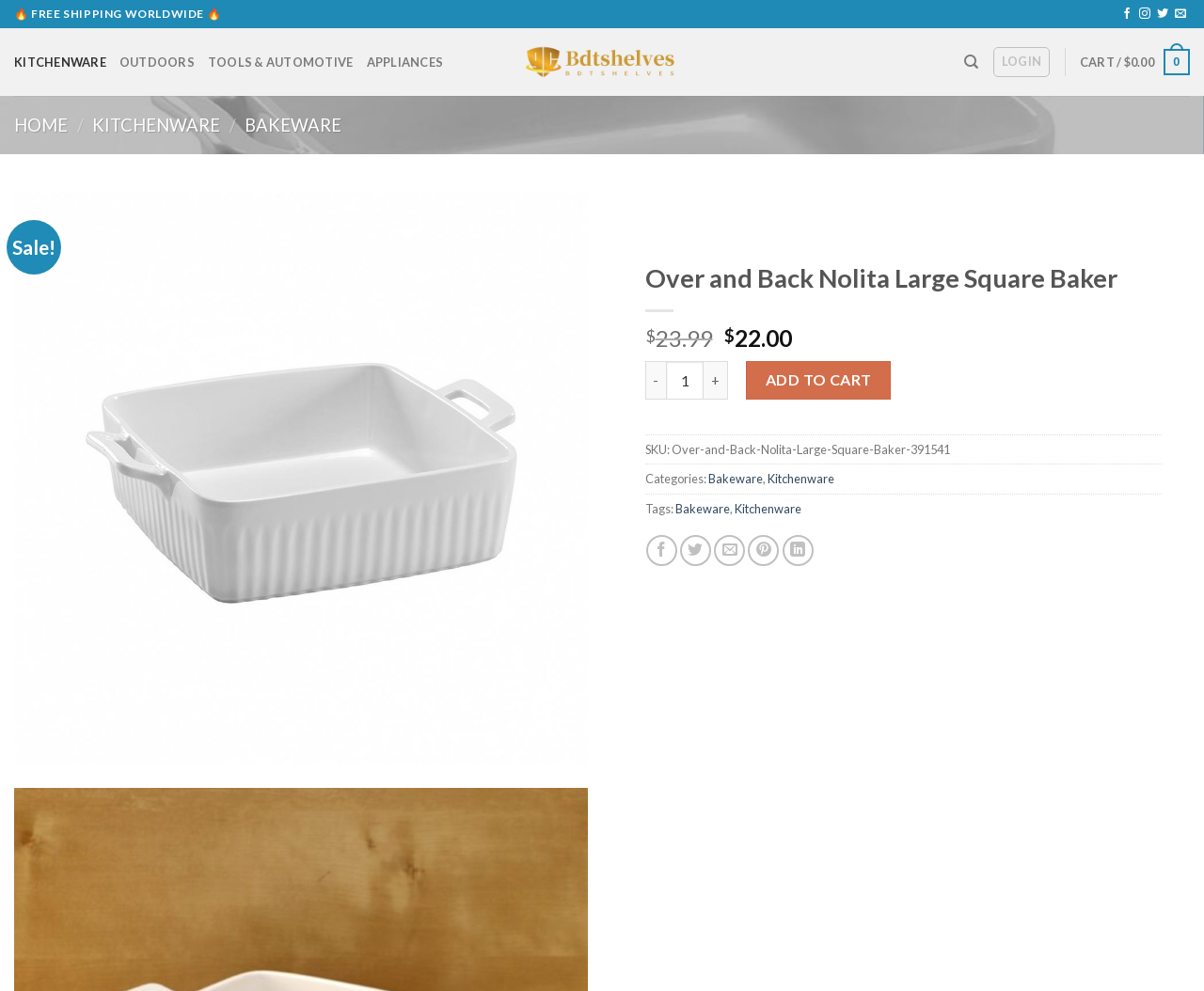Based on the element description Add to cart, identify the bounding box coordinates for the UI element. The coordinates should be in the format (top-left x, top-left y, bottom-right x, bottom-right y) and within the 0 to 1 range.

[0.62, 0.365, 0.74, 0.403]